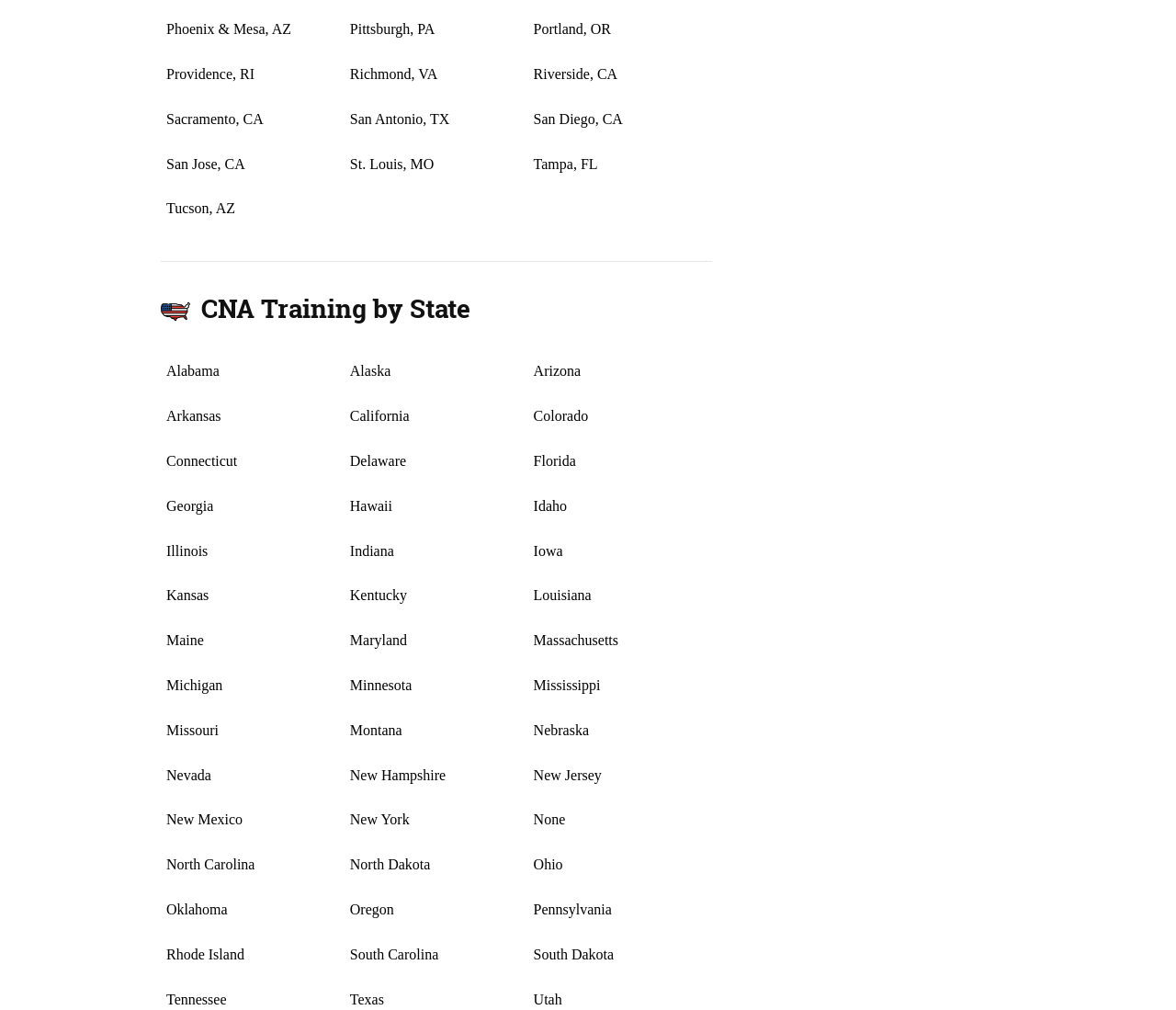Indicate the bounding box coordinates of the element that needs to be clicked to satisfy the following instruction: "Explore California". The coordinates should be four float numbers between 0 and 1, i.e., [left, top, right, bottom].

[0.297, 0.4, 0.449, 0.426]